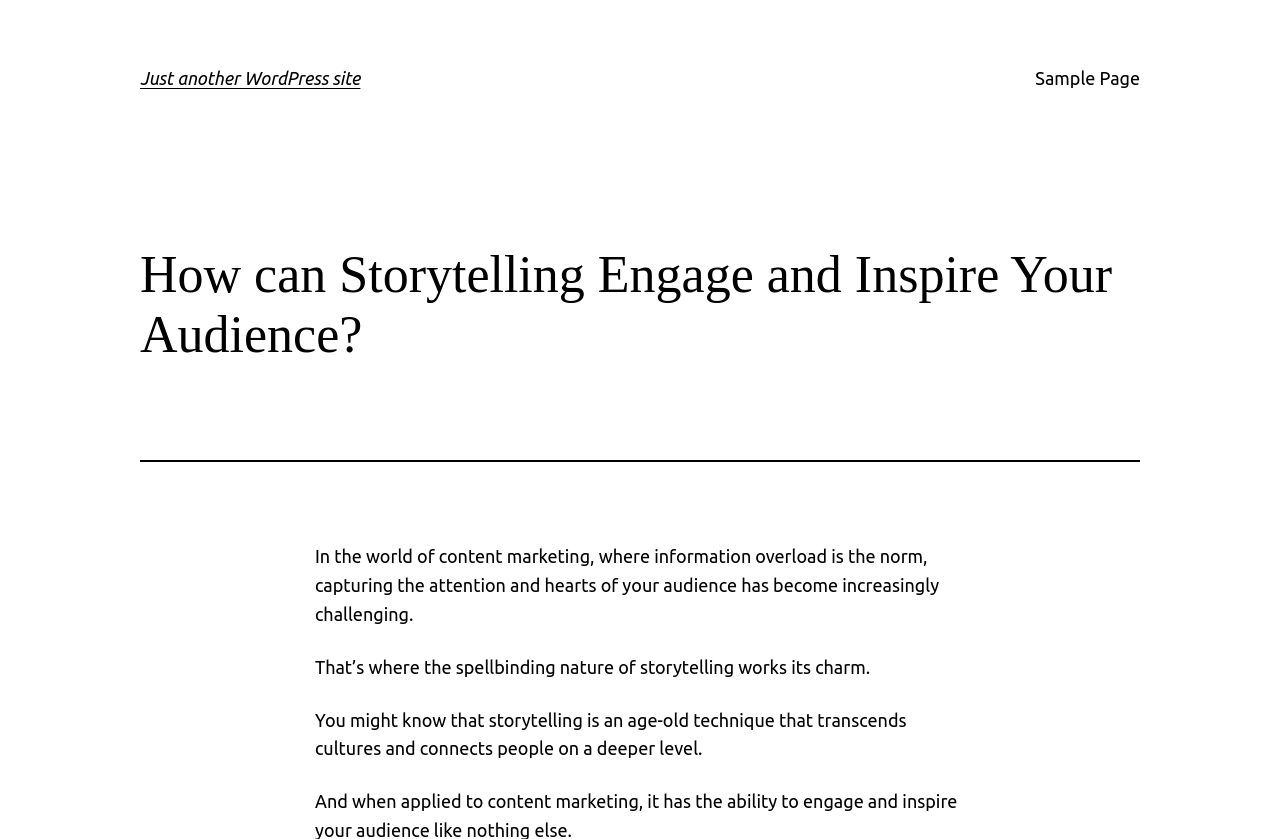Identify the main heading of the webpage and provide its text content.

Just another WordPress site